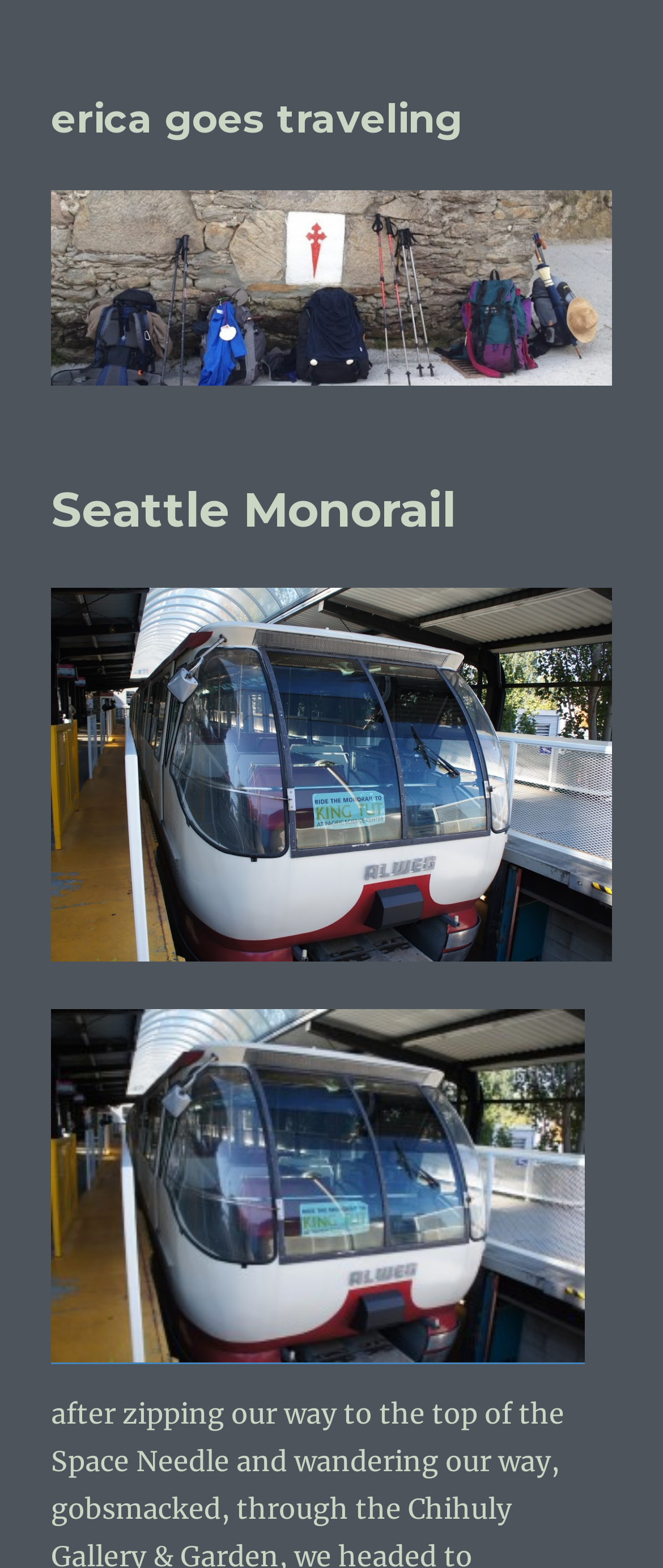What is the text of the heading element?
Observe the image and answer the question with a one-word or short phrase response.

Seattle Monorail